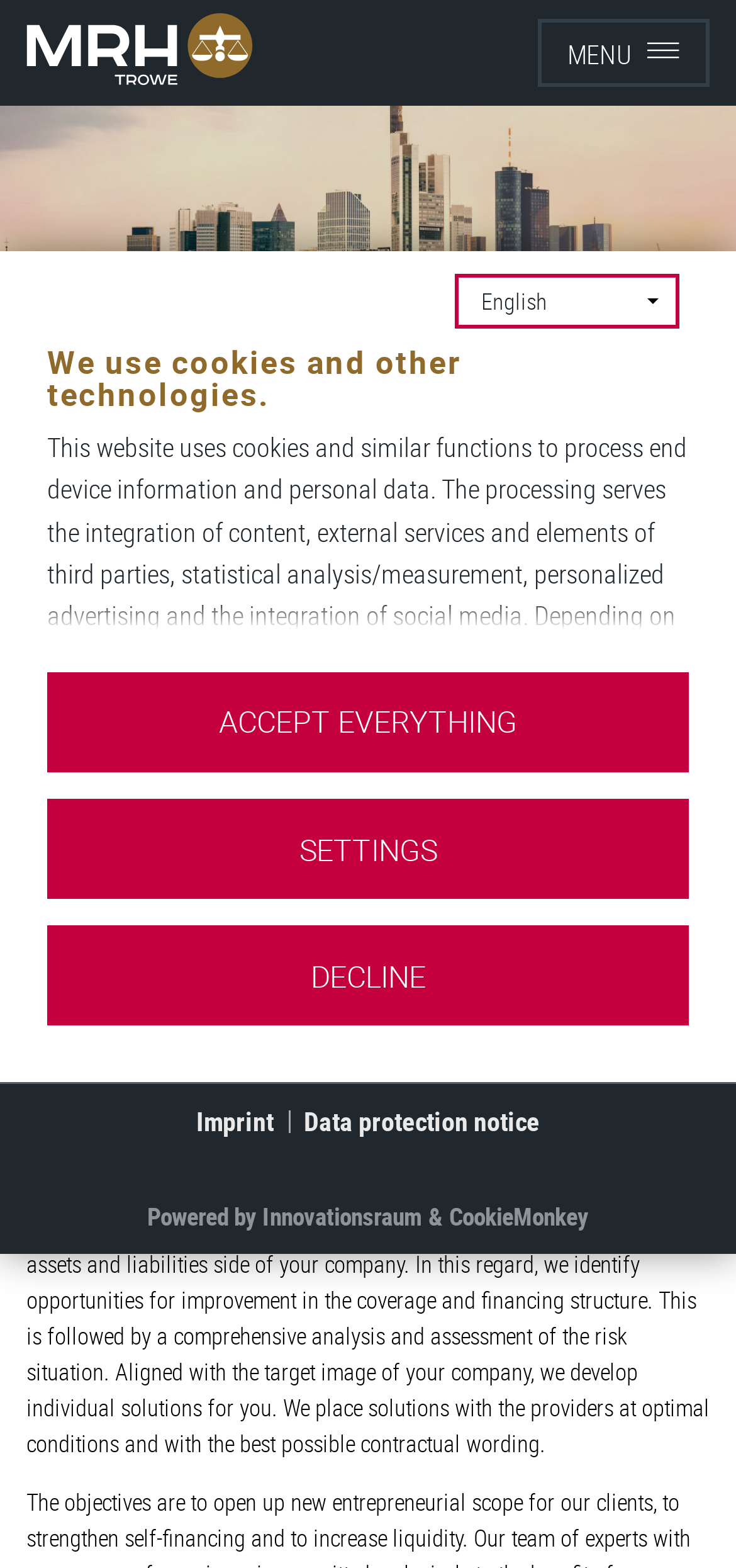Explain the webpage's design and content in an elaborate manner.

The webpage is about finance and risk management, with a focus on safeguarding the values of a company. At the top left, there is a link to "MRH Trowe" accompanied by an image, and a "MENU" button on the top right. Below the menu, there is a large image that spans the entire width of the page, with a Frankfurt am Main icon on it.

The main content of the page is divided into sections, with headings and paragraphs of text. The first section has a heading "Safeguard the values of your company" and discusses the importance of trust, risk, and liquidity management for successful companies. The text explains that the company provides flexible solutions to support entrepreneurs in optimally covering their risks.

The next section has a heading "We protect your financial resources" and discusses the importance of liquidity for companies. The text explains that the company analyzes all liquidity-related items and develops individual solutions for clients.

There are several buttons and links at the bottom of the page, including a dialog box about cookies and other technologies, with options to accept, decline, or set settings. There are also links to the imprint, data protection notice, and a powered by section.

On the top right, there is a link to "Business Clients" and "Finance", with a small icon next to the "Finance" link. There is also a small link to "Change consent" at the bottom left, but it is hidden.